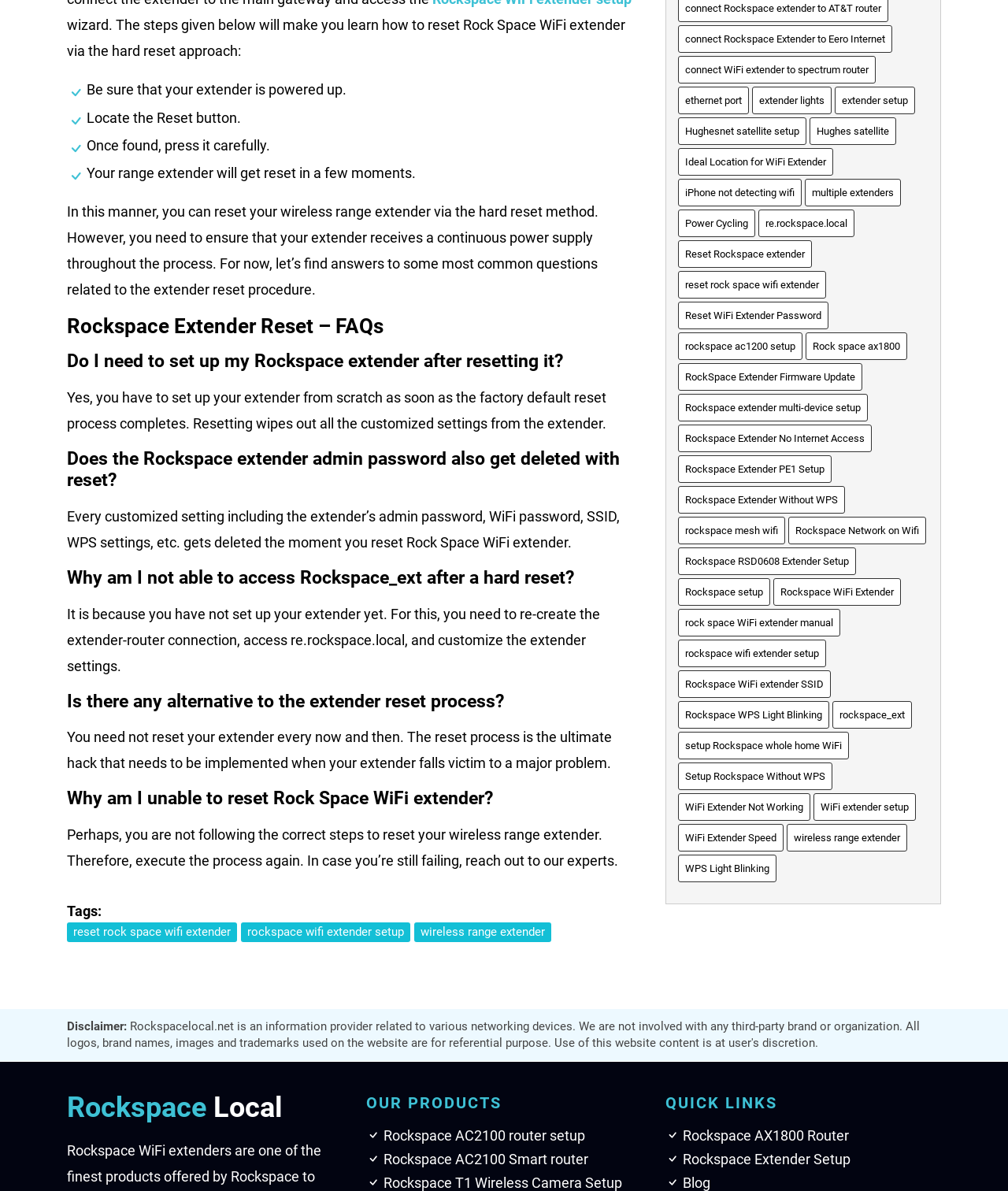Refer to the image and provide an in-depth answer to the question:
Why might someone be unable to access Rockspace_ext after a hard reset?

The webpage explains that after a hard reset, the extender needs to be set up again, including recreating the extender-router connection and customizing the extender settings. If this is not done, access to Rockspace_ext will not be possible.